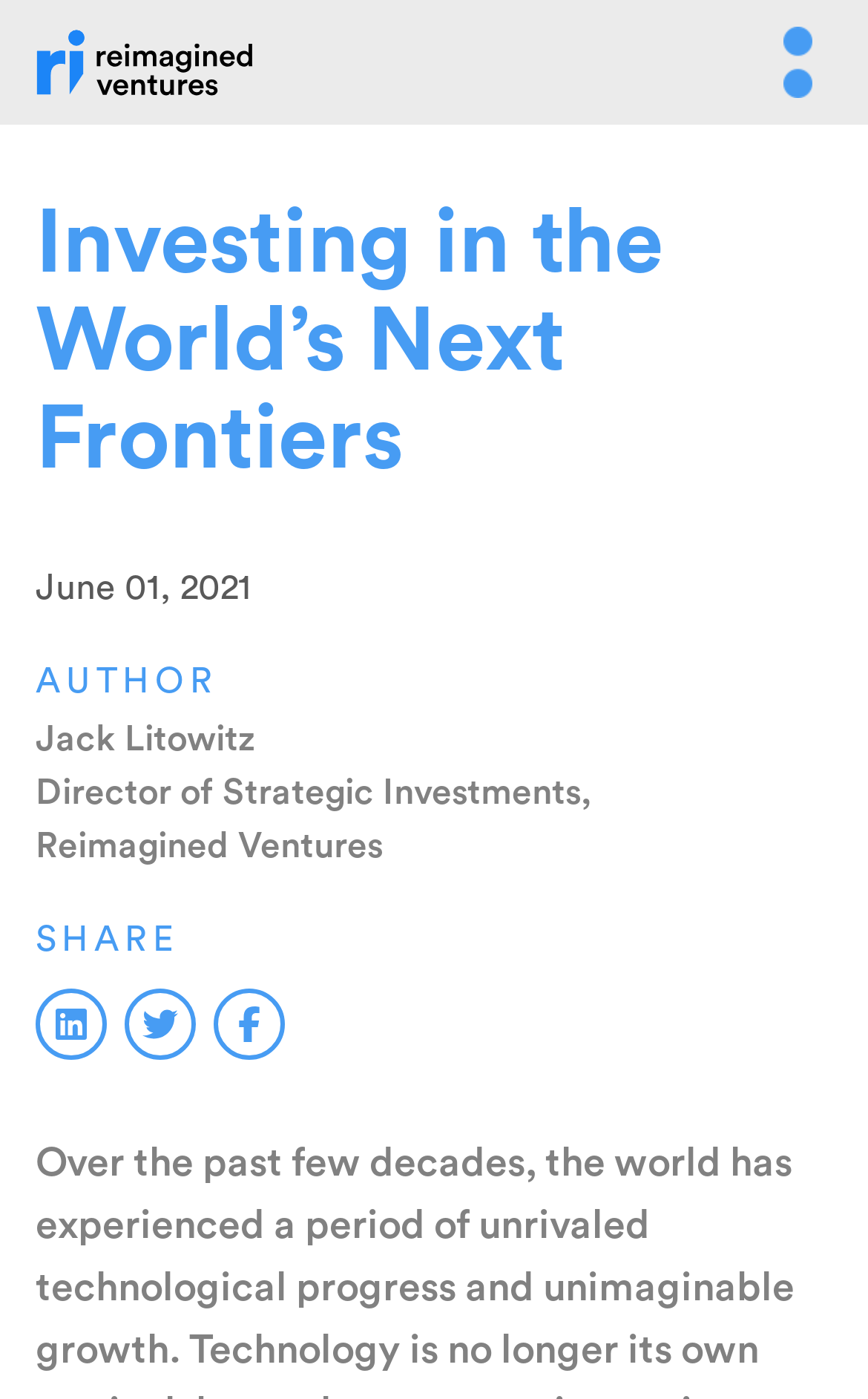Locate the UI element described by alt="Reimagined Ventures Logo" title="Reimagined Ventures" in the provided webpage screenshot. Return the bounding box coordinates in the format (top-left x, top-left y, bottom-right x, bottom-right y), ensuring all values are between 0 and 1.

[0.041, 0.02, 0.292, 0.069]